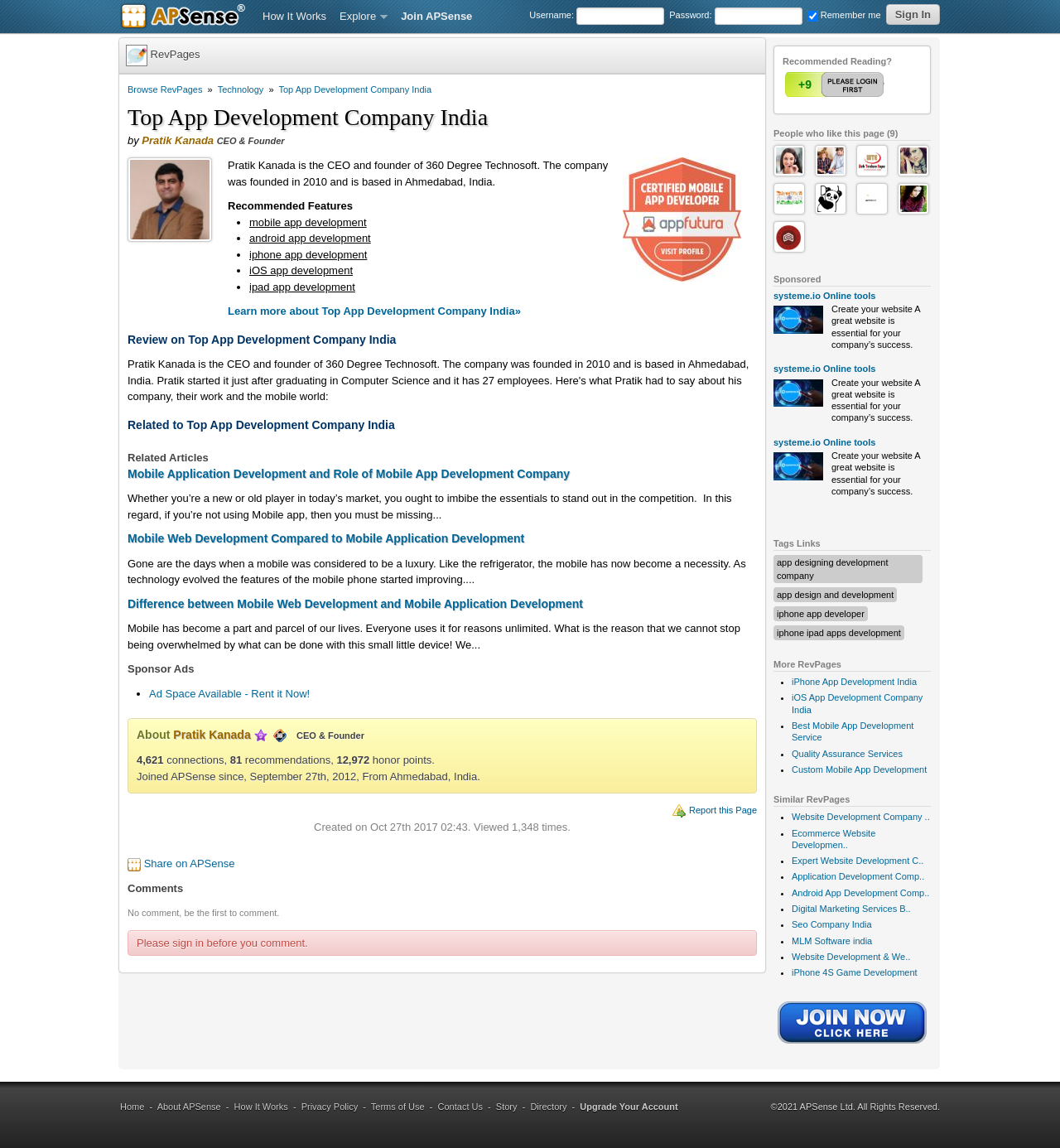Elaborate on the webpage's design and content in a detailed caption.

This webpage is about Pratik Kanada, the CEO and founder of 360 Degree Technosoft, an app development company based in Ahmedabad, India. At the top, there is a navigation bar with links to "APSense Business Social Networking", "How It Works", "Explore", and "Join APSense". Below this, there is a login form with fields for username and password, a checkbox to remember the user, and a "Sign In" button.

On the left side, there is a section with a heading "RevPages" and links to "Browse RevPages" and "Technology". Below this, there is a section with a heading "Top App Development Company India" and a subheading "by Pratik Kanada, CEO & Founder". This section contains a brief description of Pratik Kanada and his company.

The main content of the webpage is divided into several sections. The first section is about Pratik Kanada, with a heading "Review on Top App Development Company India" and a brief description of his company. The second section is about mobile app development, with a heading "Mobile Application Development and Role of Mobile App Development Company" and a brief article on the topic. The third section is about mobile web development, with a heading "Mobile Web Development Compared to Mobile Application Development" and a brief article on the topic.

There are also sections with headings "Difference between Mobile Web Development and Mobile Application Development", "Sponsor Ads", and "About Pratik Kanada". The "Sponsor Ads" section contains a list of sponsored links, and the "About Pratik Kanada" section contains his profile information, including his connections, recommendations, and honor points on APSense.

At the bottom of the webpage, there is a section with a heading "Comments" and a message indicating that there are no comments yet. There is also a link to report the page and a button to share the page on APSense.